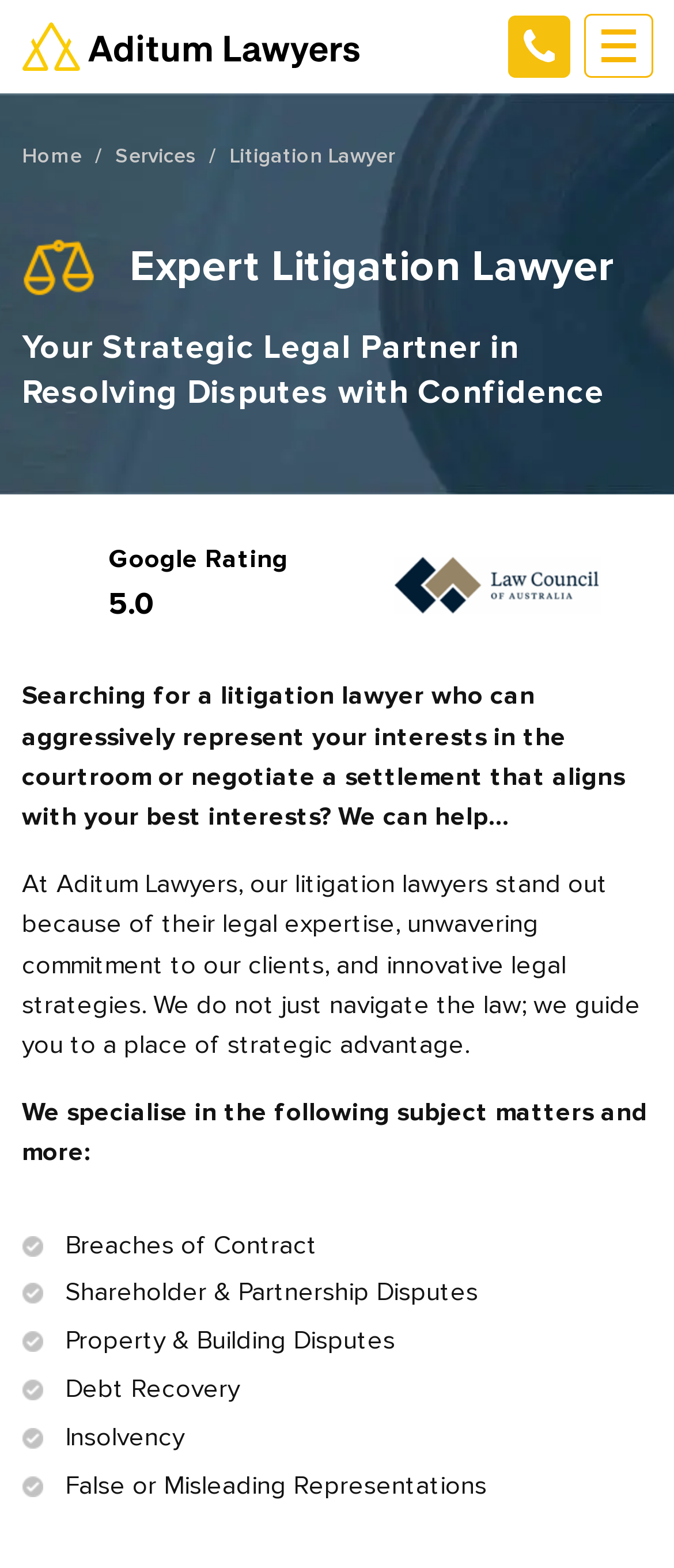What is the unique approach of the law firm's litigation lawyers?
Give a comprehensive and detailed explanation for the question.

The law firm's litigation lawyers stand out due to their innovative legal strategies, which enable them to guide their clients to a place of strategic advantage, as described in the middle of the webpage.